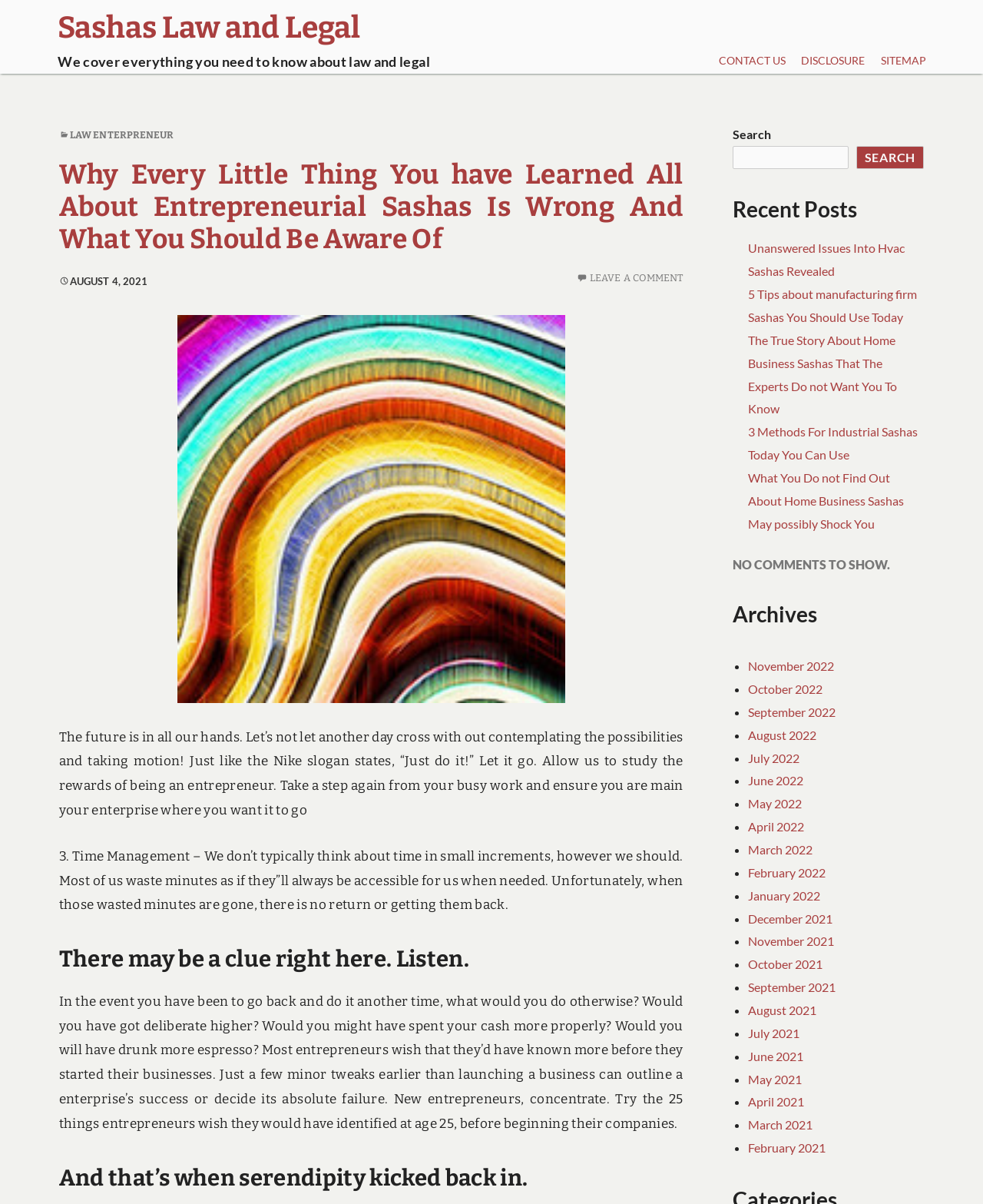Provide your answer in one word or a succinct phrase for the question: 
What is the name of the law and legal website?

Sashas Law and Legal